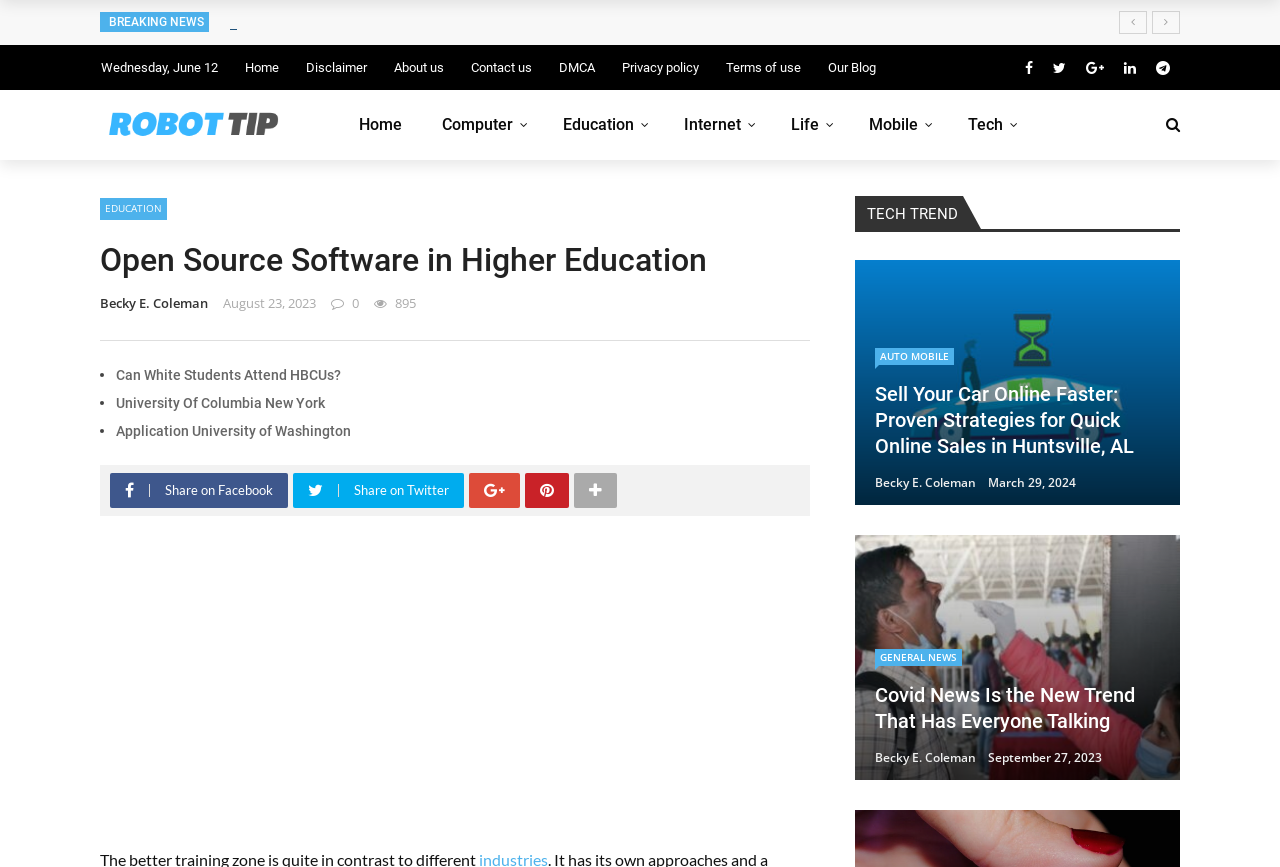What is the category of the 'Sell Your Car Online Faster' article?
Provide a concise answer using a single word or phrase based on the image.

AUTO MOBILE